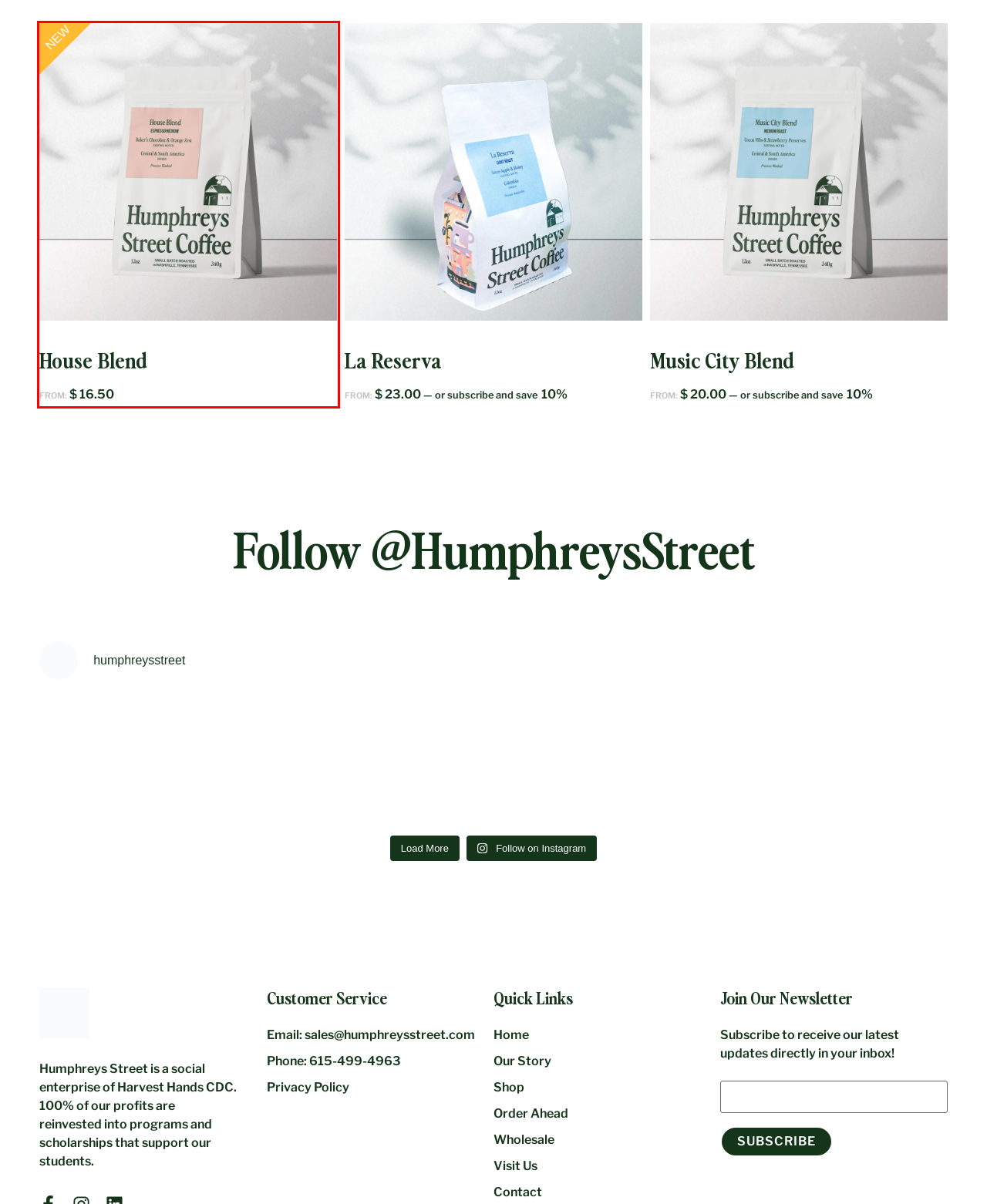Analyze the given webpage screenshot and identify the UI element within the red bounding box. Select the webpage description that best matches what you expect the new webpage to look like after clicking the element. Here are the candidates:
A. Wholesale - Humphreys Street
B. Terms & Privacy - Humphreys Street
C. Music City Blend - Humphreys Street
D. My account - Humphreys Street
E. Visit Us - Humphreys Street
F. La Reserva - Humphreys Street
G. House Blend - Humphreys Street
H. Our Story - Humphreys Street

G